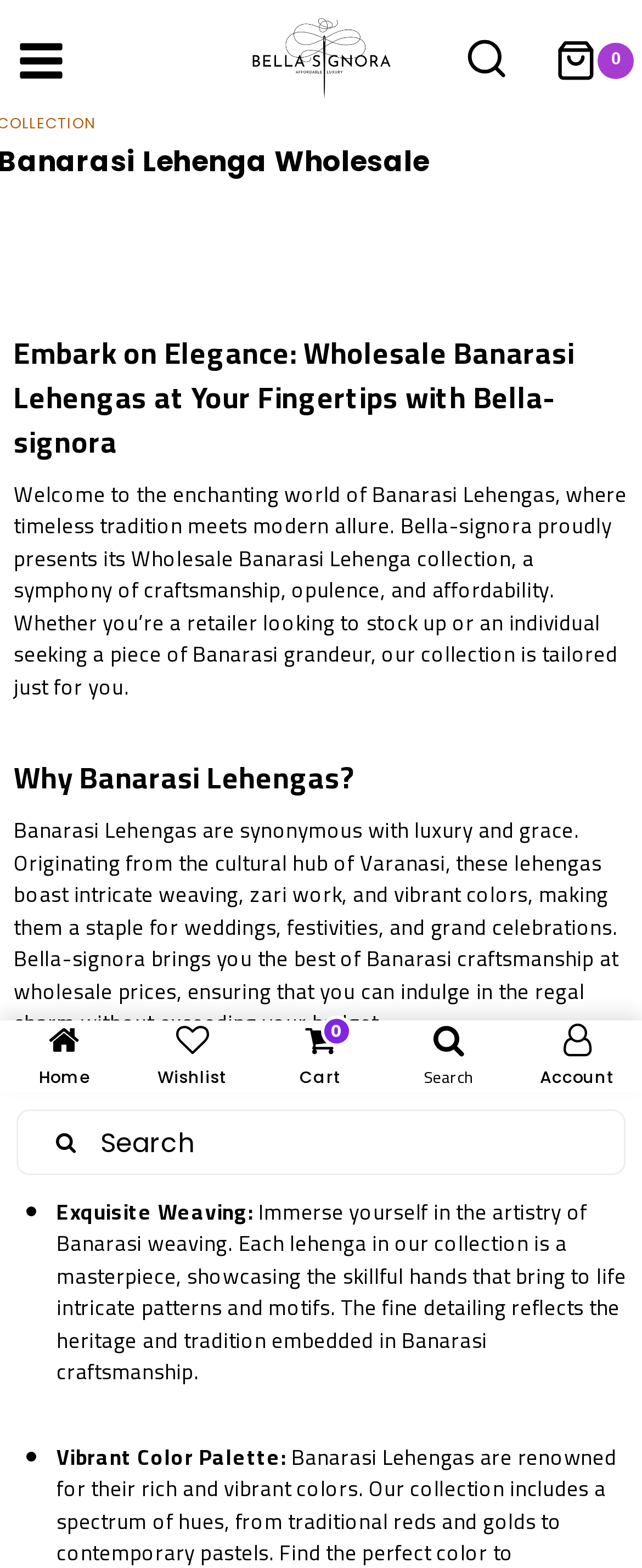Craft a detailed narrative of the webpage's structure and content.

The webpage is an e-commerce platform, specifically showcasing wholesale Banarasi Lehengas at Bella Signora. At the top left corner, there is a button to open the menu, accompanied by an image of a toggle menu. Next to it, the Bella Signora logo is displayed as a link and an image. On the top right corner, there are buttons for viewing the search form and accessing the shopping cart, which also features an image of a shopping cart.

Below the top navigation bar, a heading announces the wholesale Banarasi Lehengas collection, followed by a paragraph describing the enchanting world of Banarasi Lehengas, where tradition meets modern allure. The text explains that Bella Signora presents its collection, catering to retailers and individuals alike.

Further down, another heading asks "Why Banarasi Lehengas?" and is followed by a paragraph explaining the luxury and grace associated with Banarasi Lehengas, originating from Varanasi. The text highlights Bella Signora's offer of high-quality Banarasi craftsmanship at wholesale prices.

The webpage then showcases the highlights of Bella Signora's Banarasi Lehenga Collection, featuring a list with two points: "Exquisite Weaving" and "Vibrant Color Palette". Each point is accompanied by a brief description, with the first one emphasizing the artistry of Banarasi weaving and the second one highlighting the rich colors used in the lehengas.

At the bottom of the page, there is a navigation bar with links to "Home", "Wishlist", "Cart", "Search", and "Account". Additionally, there is a search box and a button to scroll to the top of the page.